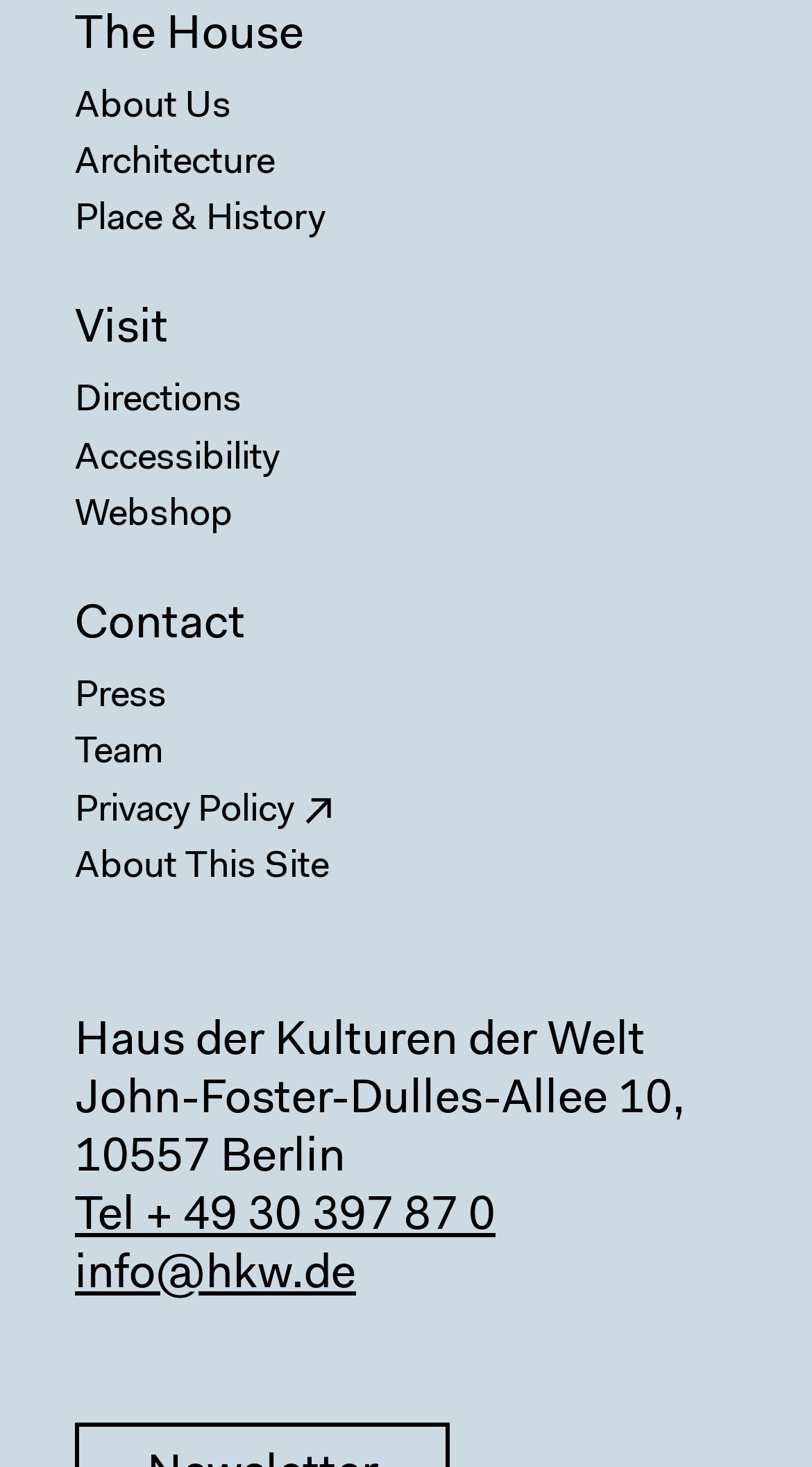Please identify the coordinates of the bounding box that should be clicked to fulfill this instruction: "Learn about the architecture of the Haus der Kulturen der Welt".

[0.092, 0.093, 0.908, 0.132]